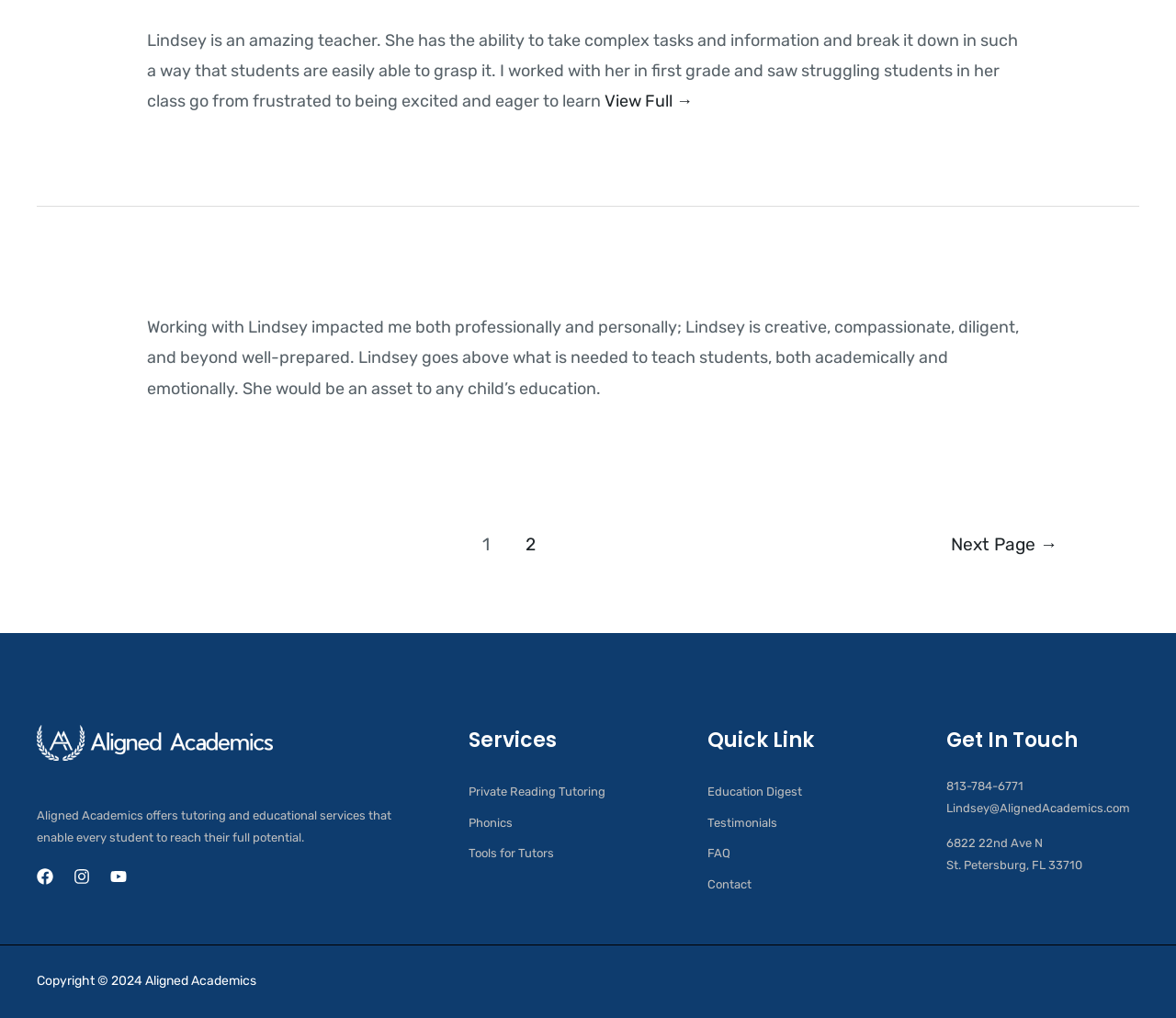What is the contact phone number of Aligned Academics? Examine the screenshot and reply using just one word or a brief phrase.

813-784-6771